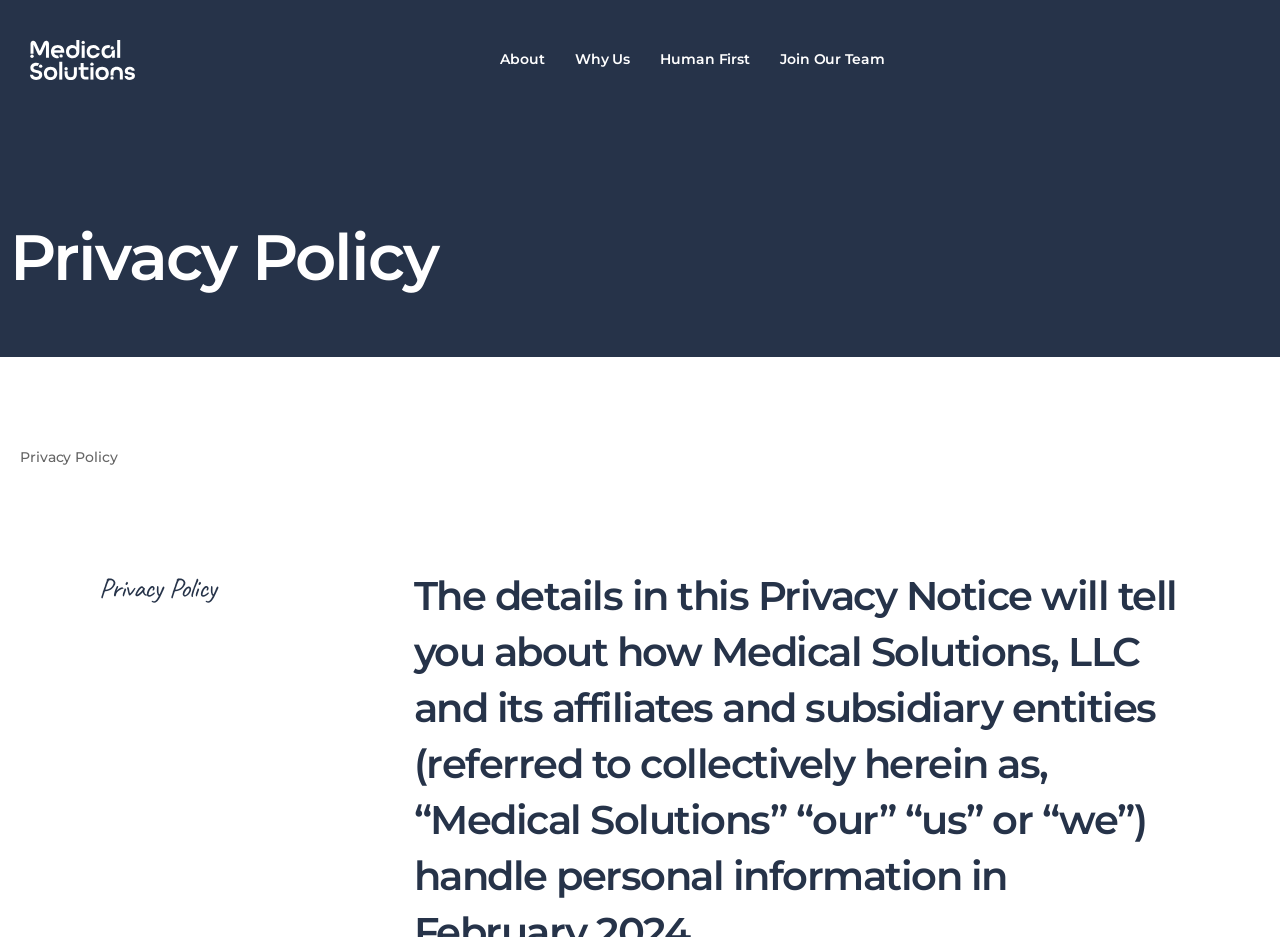Give a one-word or phrase response to the following question: What is the title of the main content section?

Privacy Policy